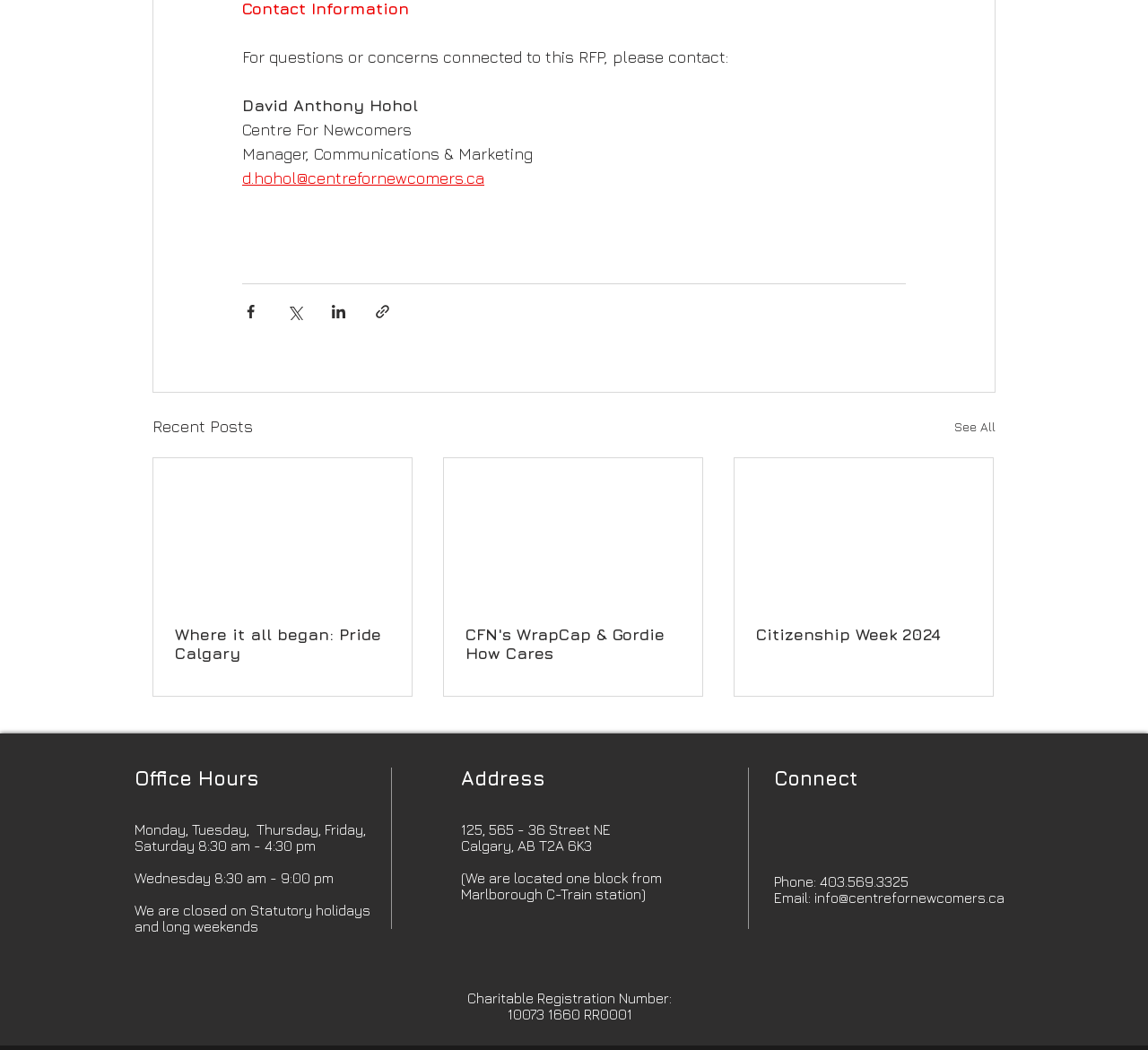Who is the contact person for RFP questions?
Please provide a single word or phrase based on the screenshot.

David Anthony Hohol